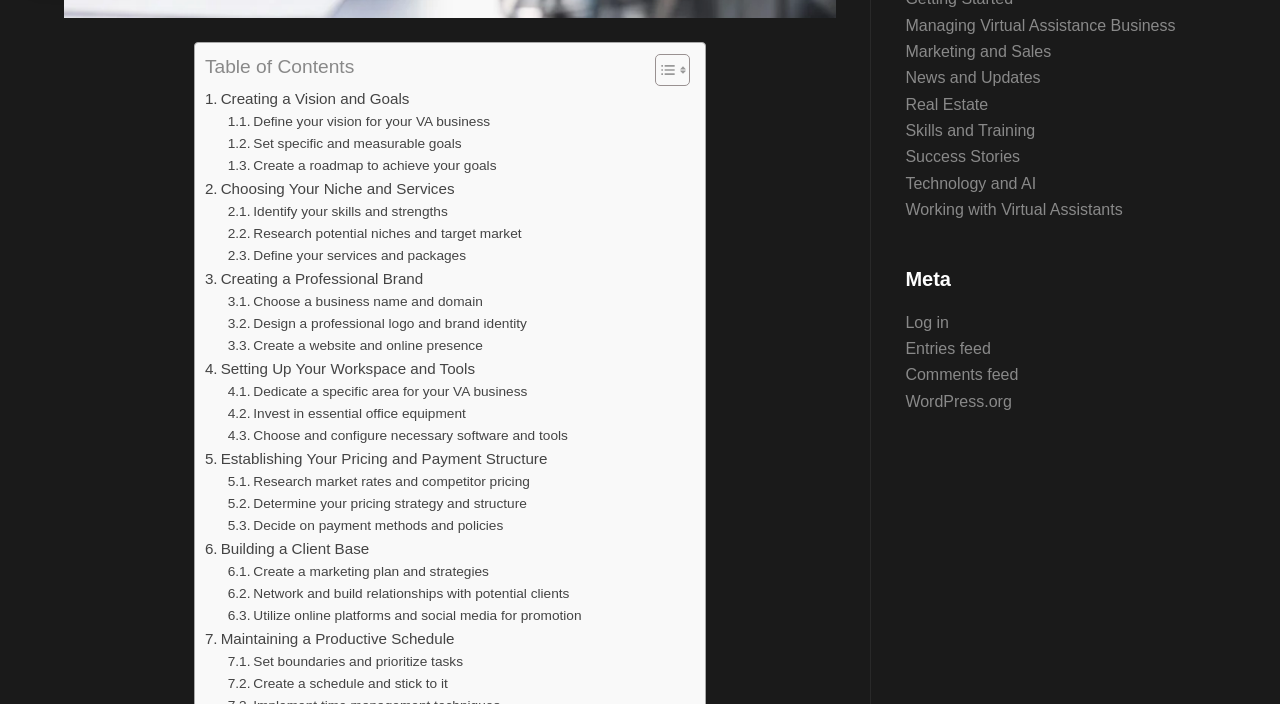Please determine the bounding box coordinates for the element that should be clicked to follow these instructions: "Create a Vision and Goals".

[0.16, 0.123, 0.32, 0.158]